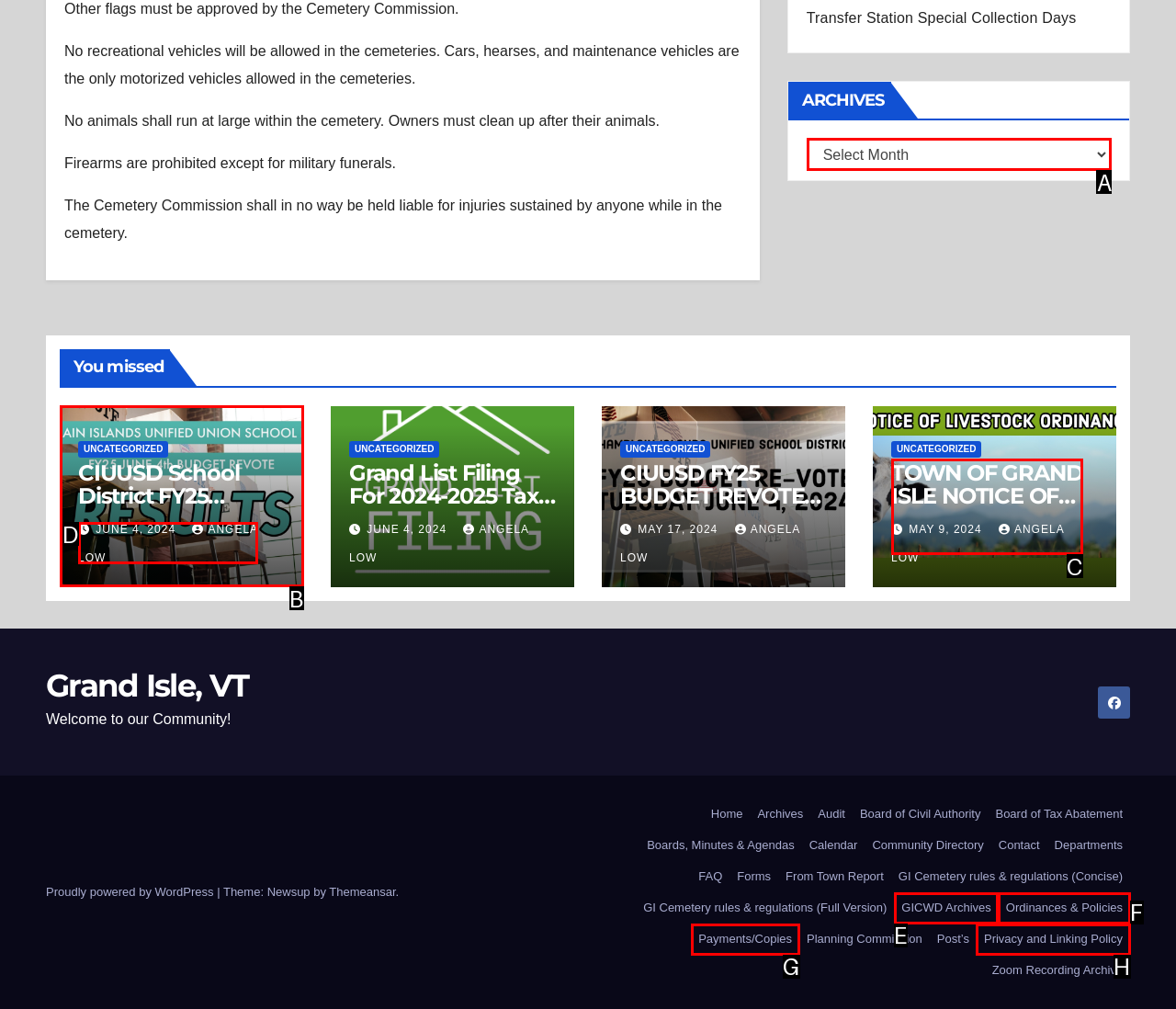Select the letter of the element you need to click to complete this task: Select Archives from the dropdown
Answer using the letter from the specified choices.

A